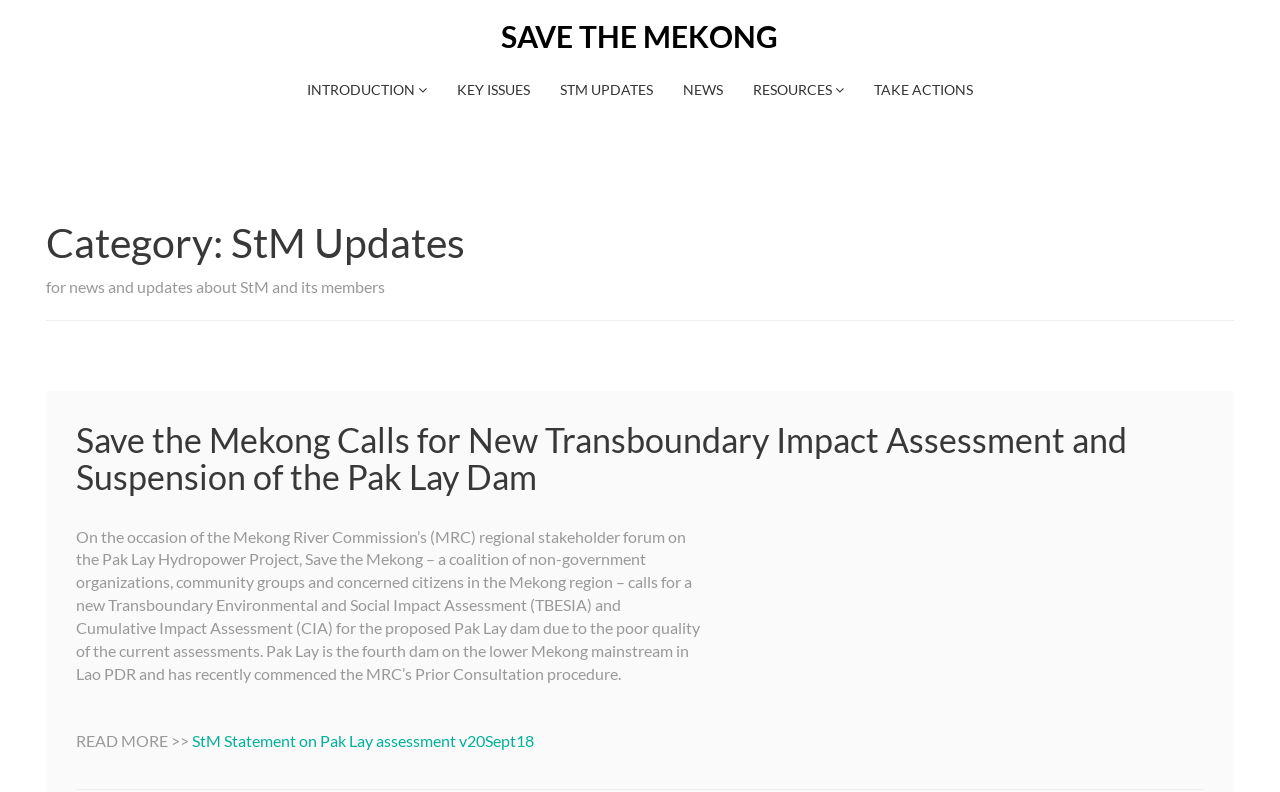Find the primary header on the webpage and provide its text.

Category: StM Updates